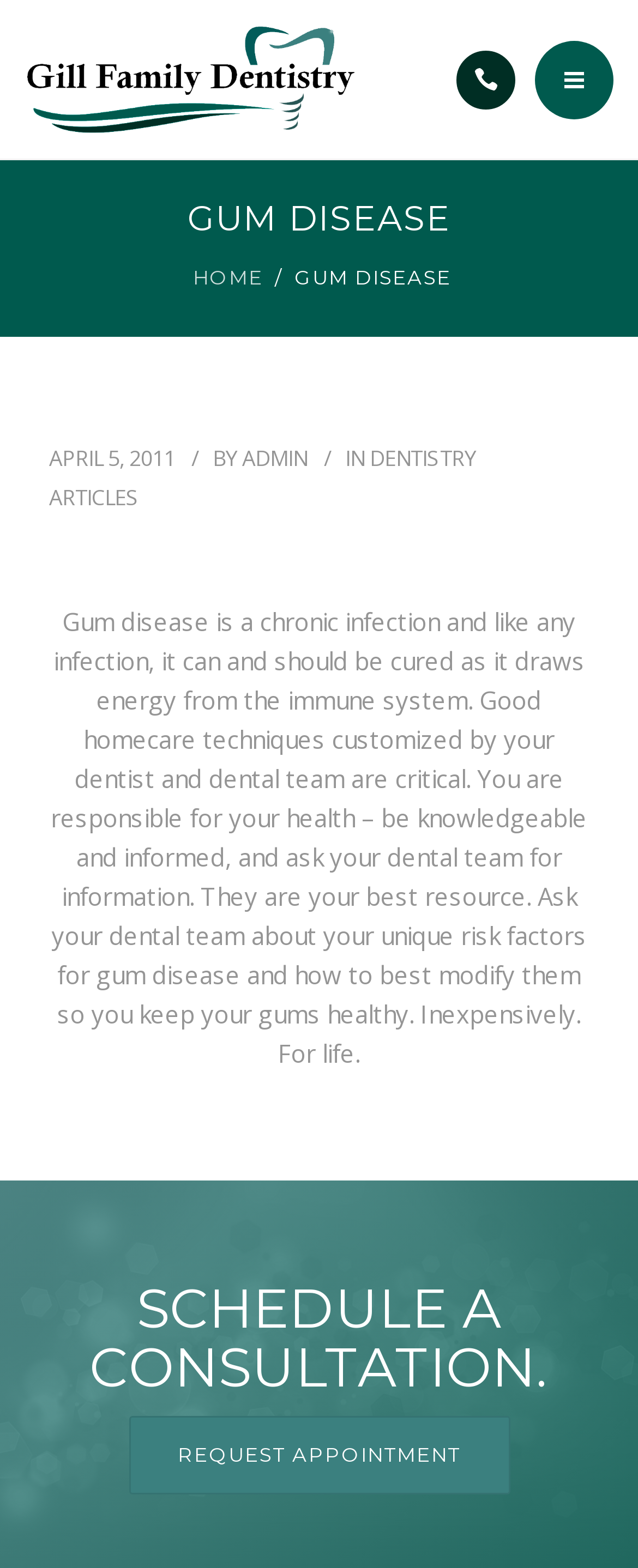Based on the element description, predict the bounding box coordinates (top-left x, top-left y, bottom-right x, bottom-right y) for the UI element in the screenshot: CTE Curricula

None